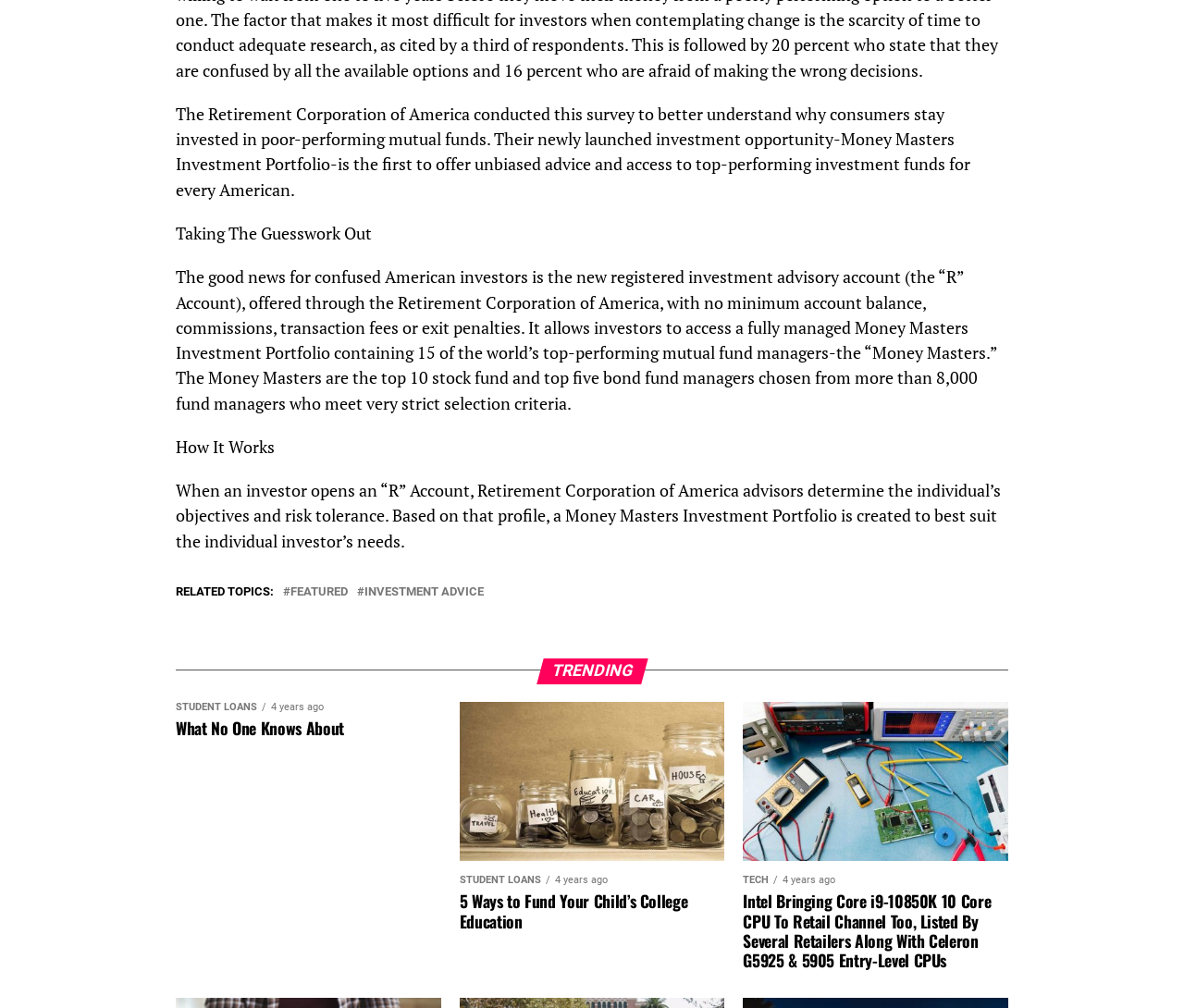What is the purpose of the Retirement Corporation of America's survey?
Please provide a single word or phrase answer based on the image.

Understand why consumers stay invested in poor-performing mutual funds